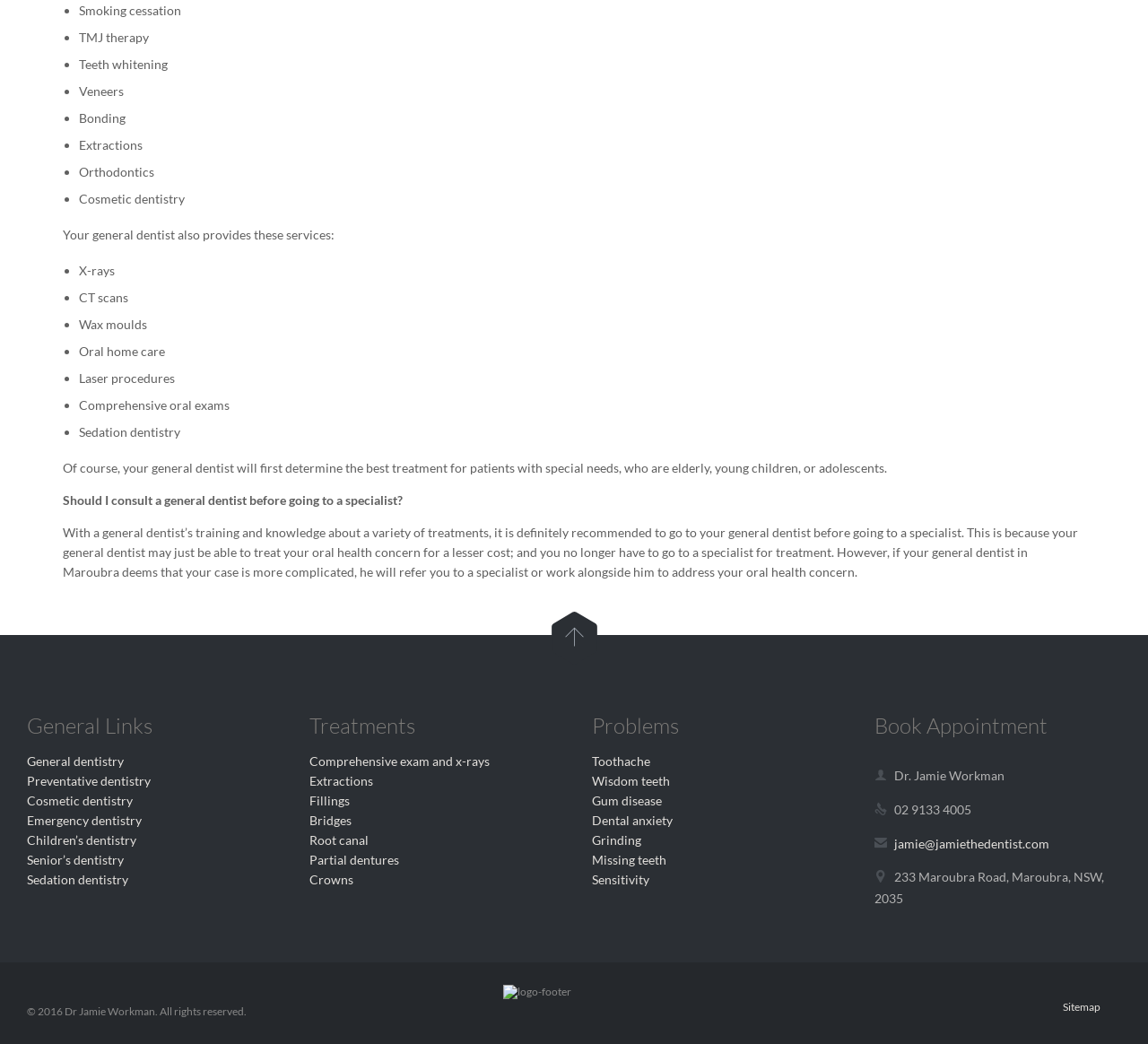Locate the bounding box coordinates of the element that needs to be clicked to carry out the instruction: "Click on the 'General dentistry' link". The coordinates should be given as four float numbers ranging from 0 to 1, i.e., [left, top, right, bottom].

[0.023, 0.722, 0.108, 0.736]